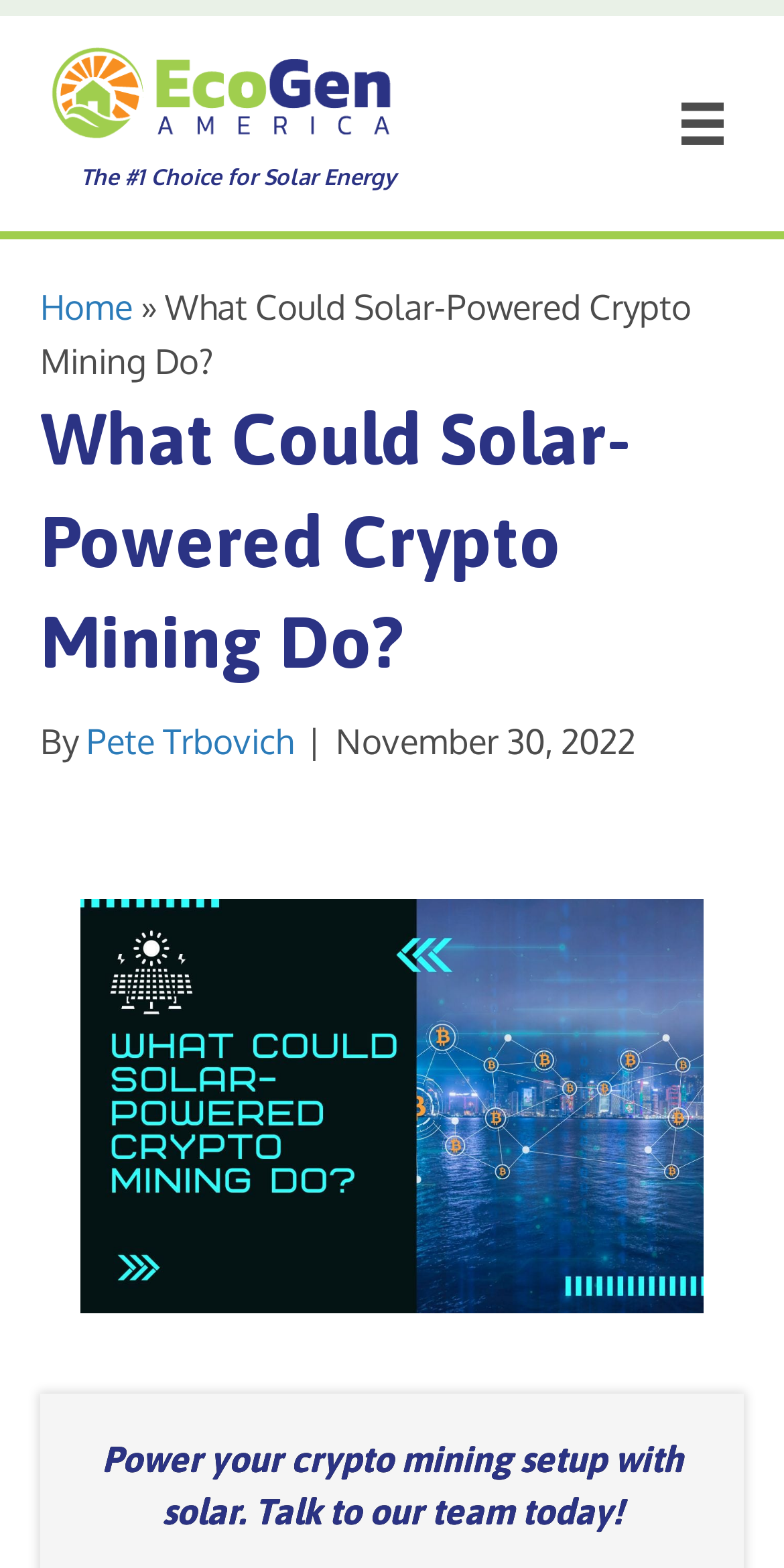What is the call-to-action?
Give a single word or phrase as your answer by examining the image.

Talk to our team today